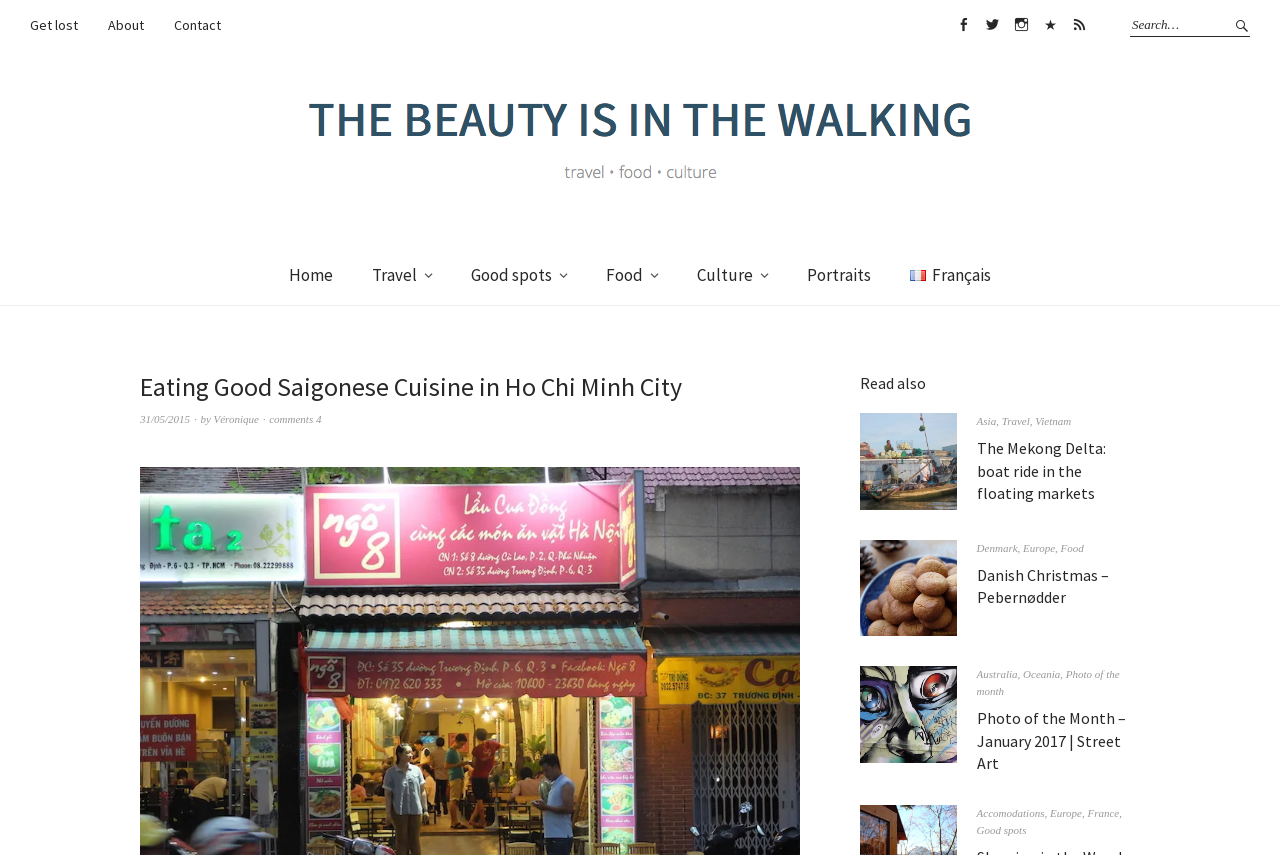Please mark the bounding box coordinates of the area that should be clicked to carry out the instruction: "Explore Good spots".

[0.354, 0.287, 0.457, 0.357]